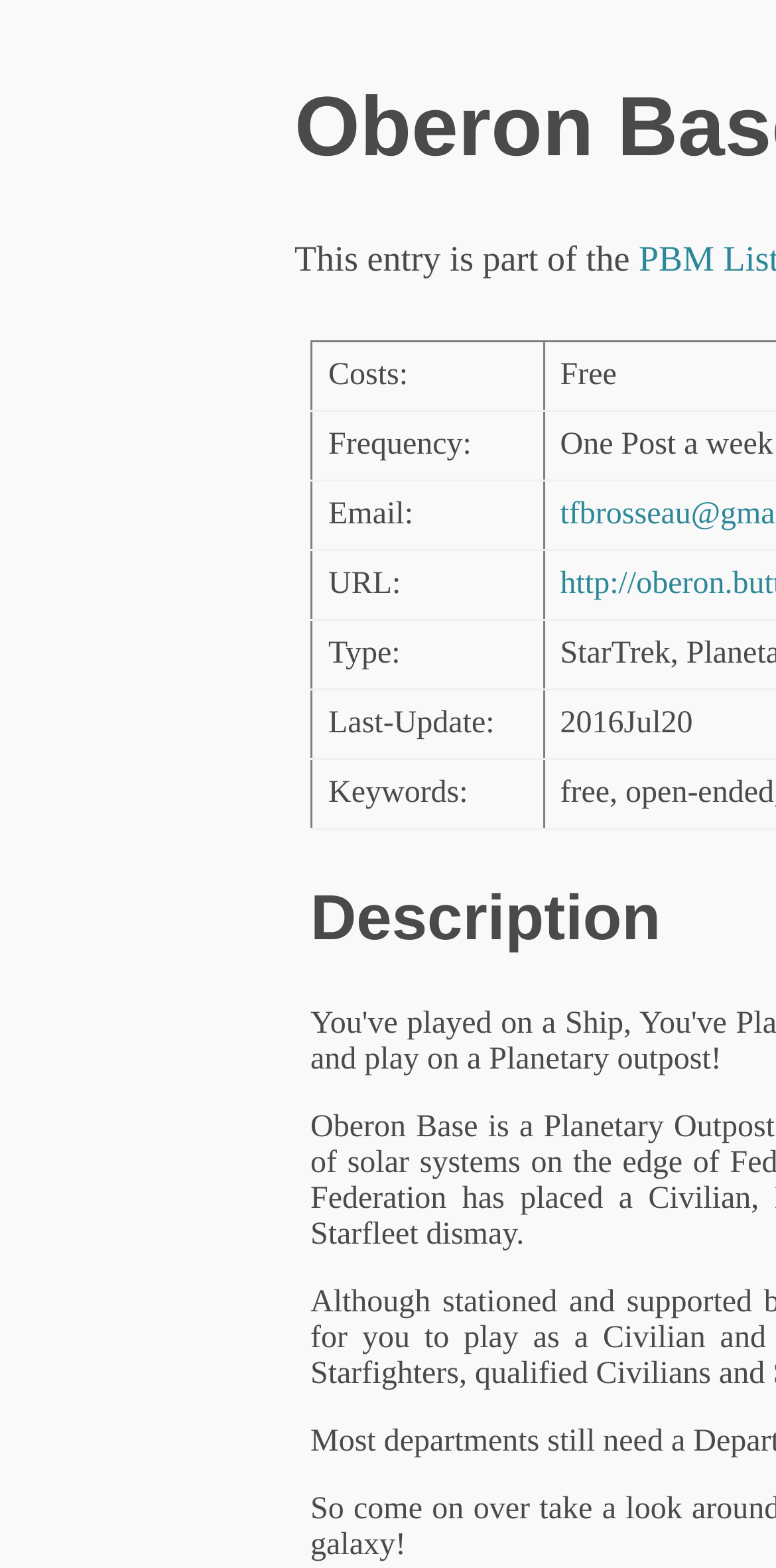Respond to the question with just a single word or phrase: 
What are the categories of information available?

Costs, Frequency, Email, etc.